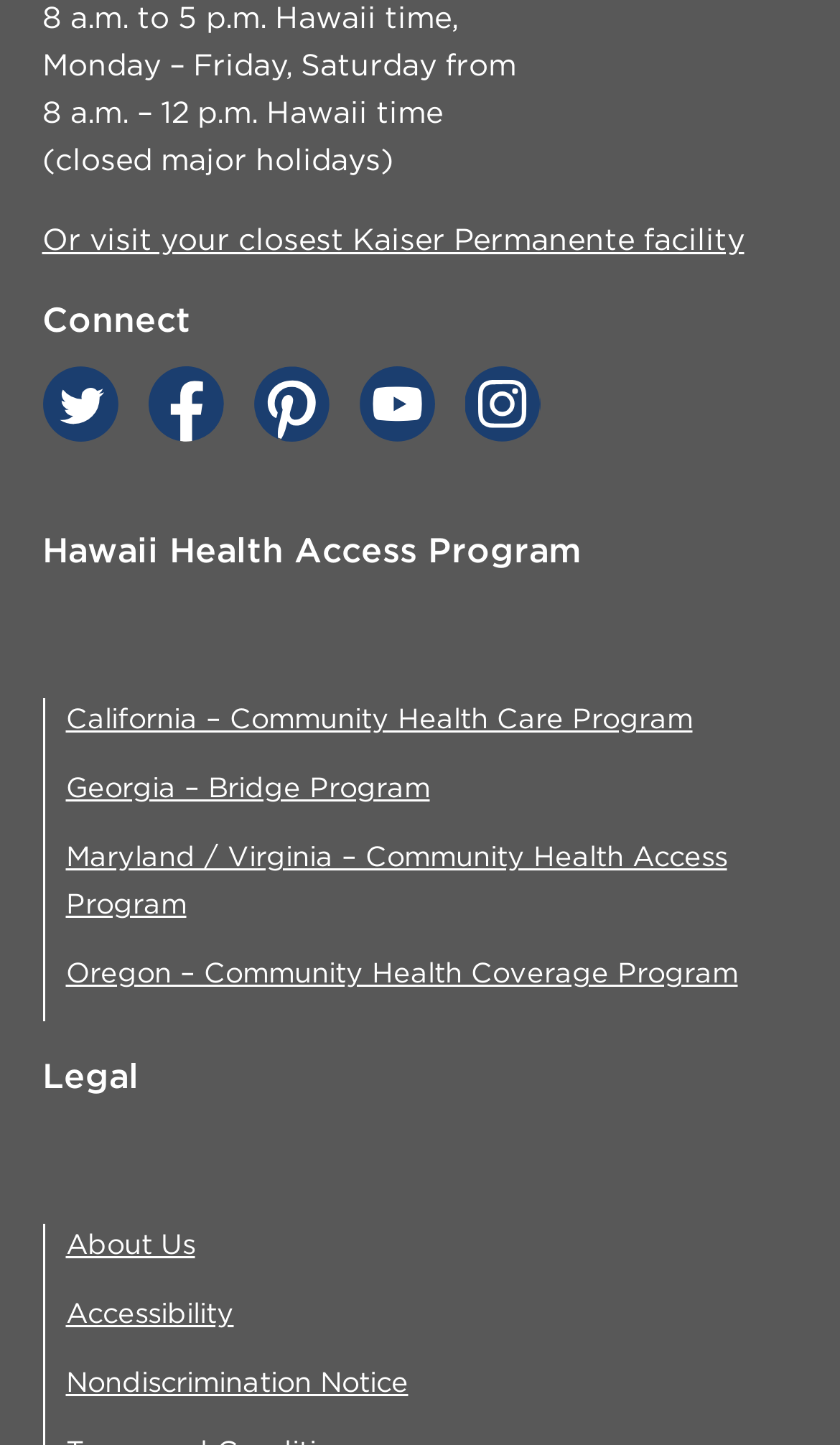What is the last link in the footer section?
Using the picture, provide a one-word or short phrase answer.

Nondiscrimination Notice